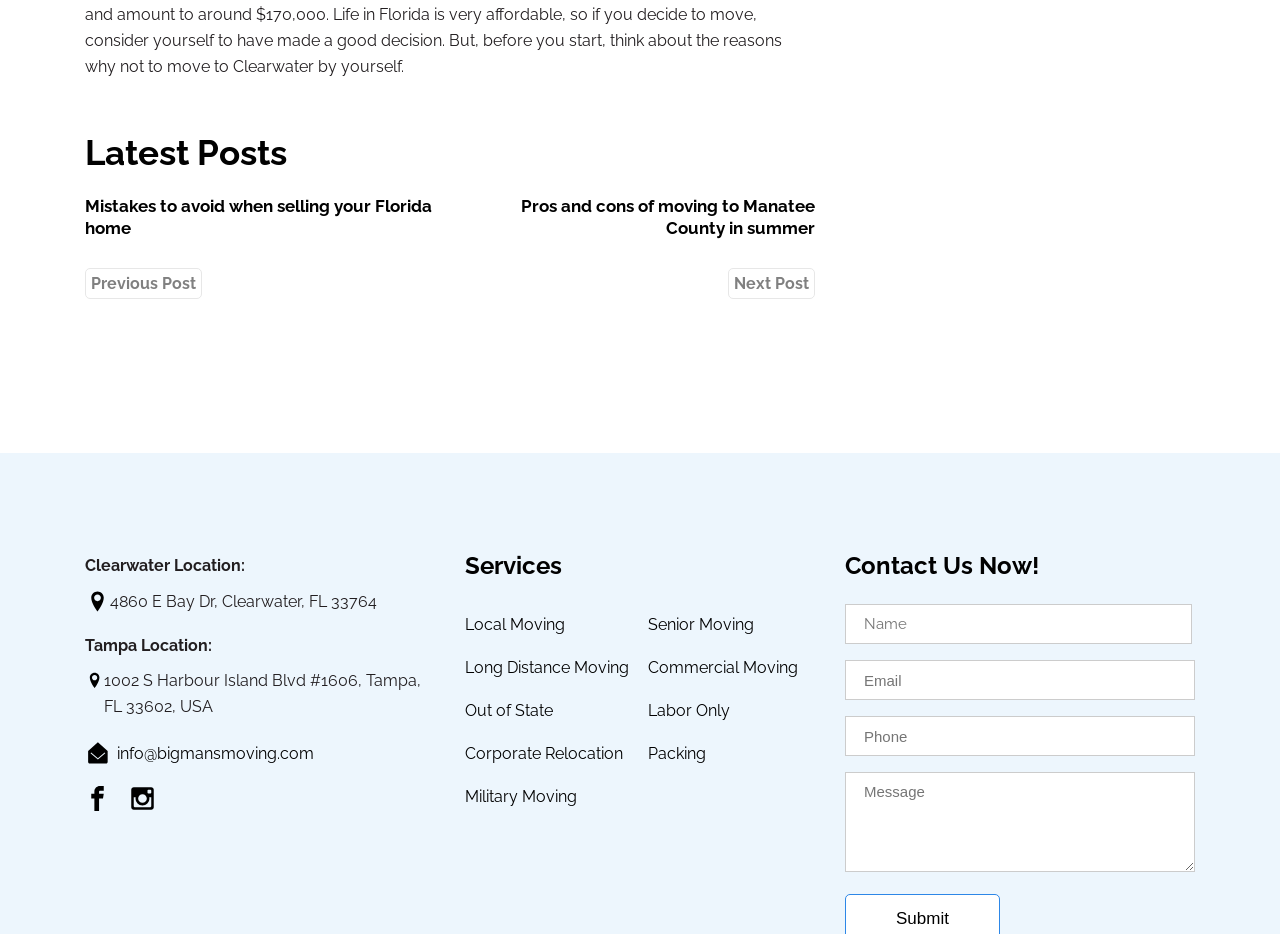Please identify the bounding box coordinates of the element on the webpage that should be clicked to follow this instruction: "Click on 'Local Moving'". The bounding box coordinates should be given as four float numbers between 0 and 1, formatted as [left, top, right, bottom].

[0.363, 0.647, 0.441, 0.693]